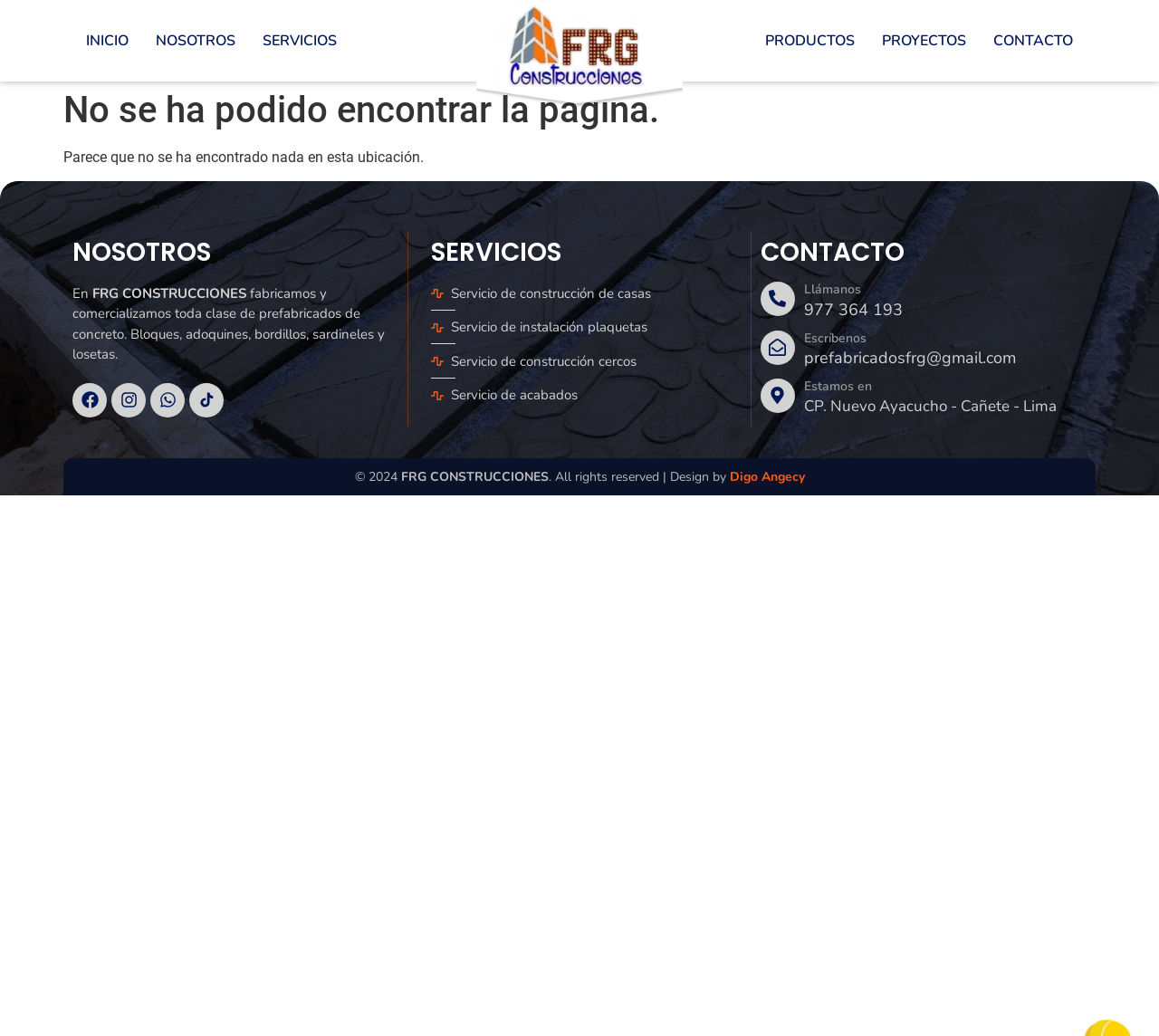Provide the bounding box coordinates of the UI element that matches the description: "Servicio de construcción cercos".

[0.372, 0.339, 0.636, 0.359]